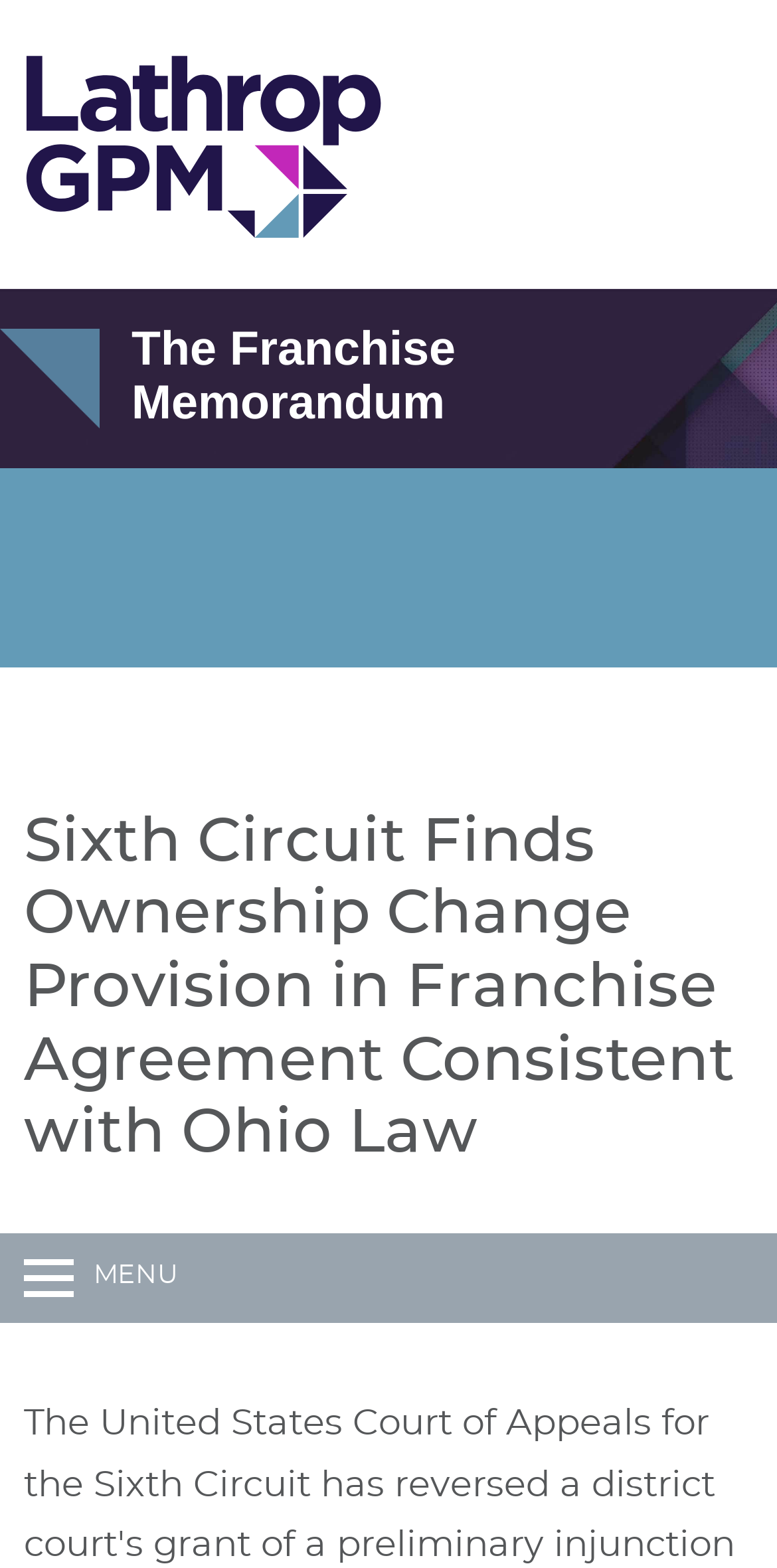What is the topic of the article?
Please provide a detailed and thorough answer to the question.

The topic of the article can be inferred from the heading 'The Franchise Memorandum' and the text 'Sixth Circuit Finds Ownership Change Provision in Franchise Agreement Consistent with Ohio Law', which suggests that the article is discussing a specific aspect of franchise agreements.